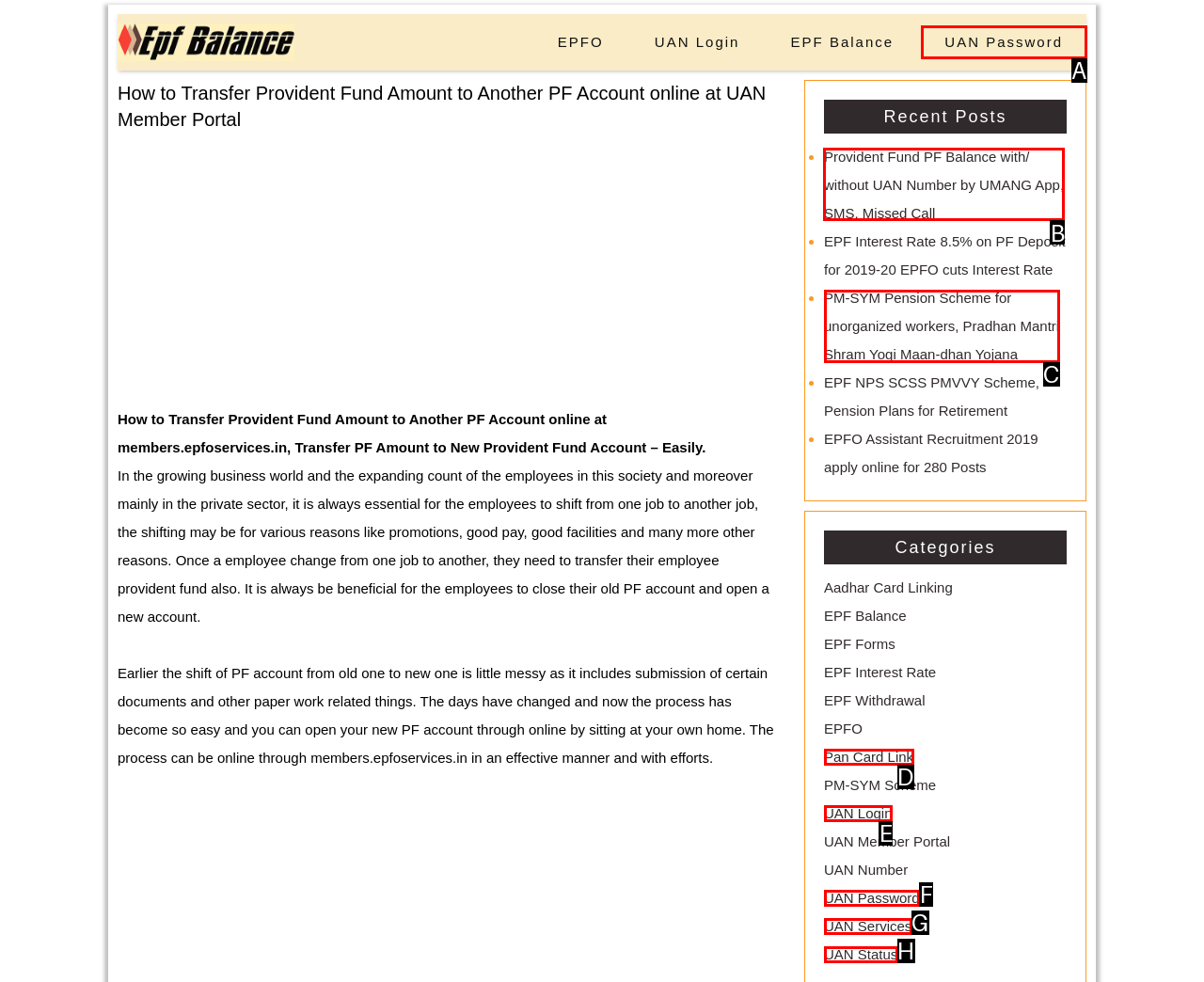Decide which letter you need to select to fulfill the task: learn more about Suzy’s Zoo
Answer with the letter that matches the correct option directly.

None